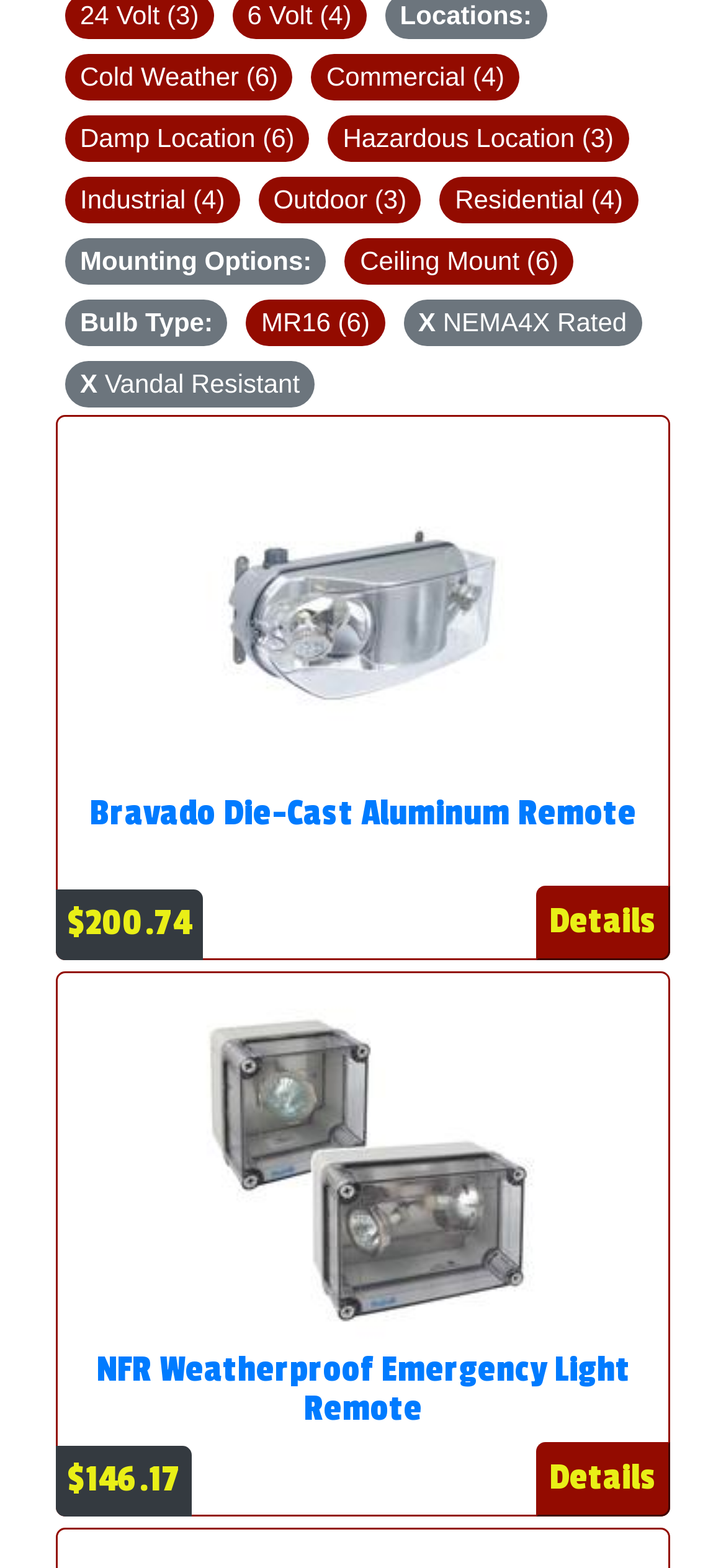Extract the bounding box coordinates of the UI element described by: "Bravado Die-Cast Aluminum Remote $200.74". The coordinates should include four float numbers ranging from 0 to 1, e.g., [left, top, right, bottom].

[0.077, 0.264, 0.923, 0.612]